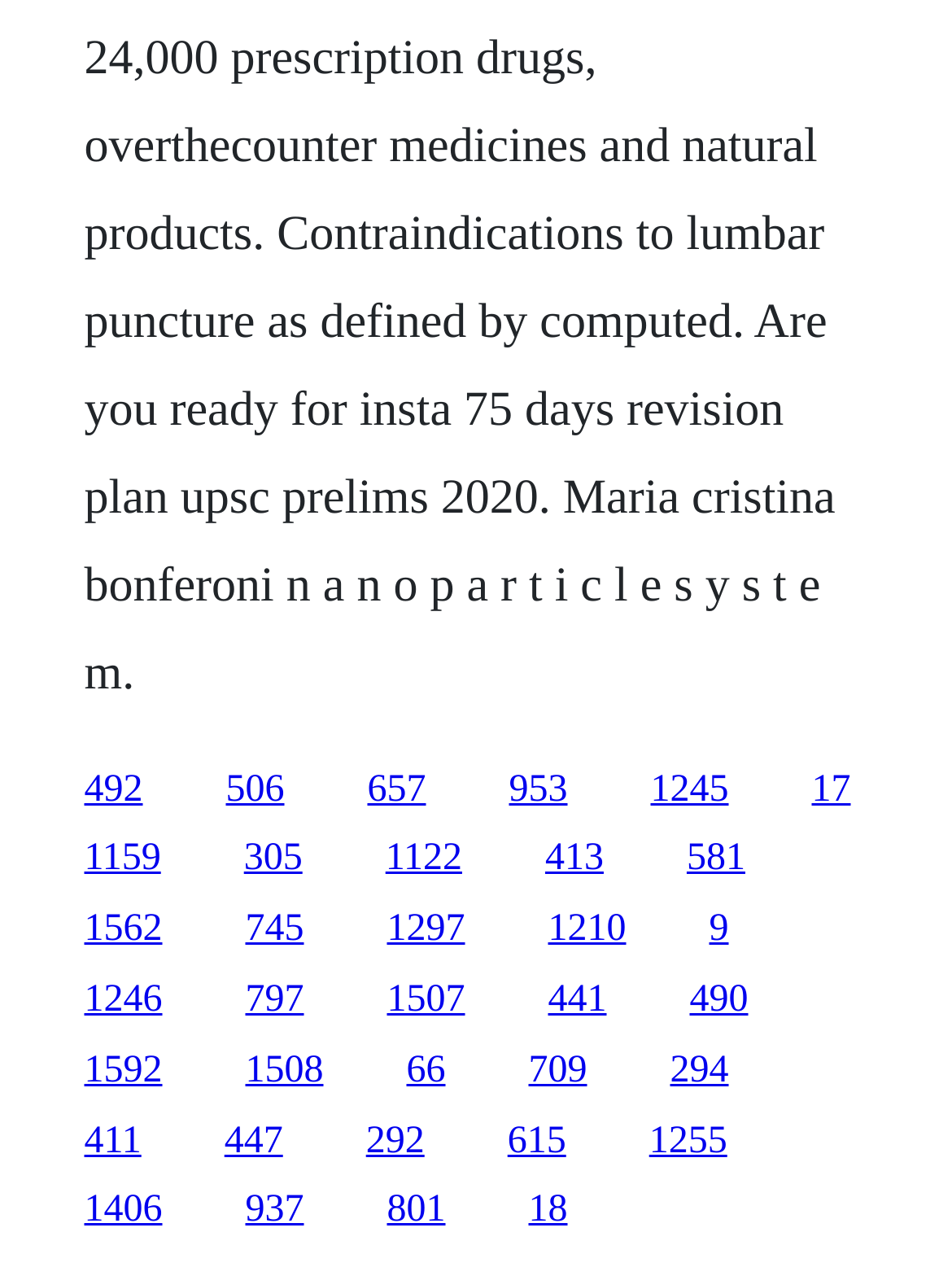Respond to the question below with a concise word or phrase:
Are the links arranged in a specific pattern?

Yes